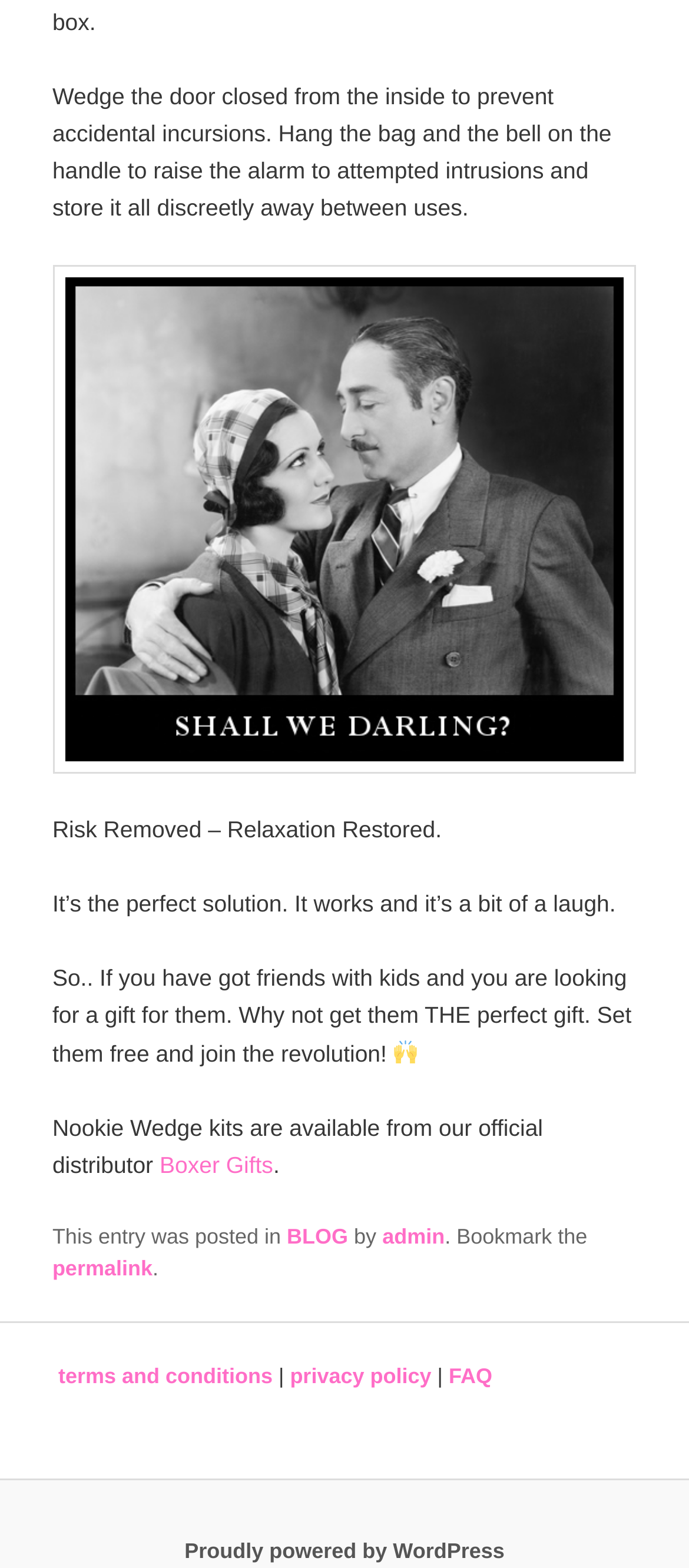Extract the bounding box coordinates for the HTML element that matches this description: "privacy policy". The coordinates should be four float numbers between 0 and 1, i.e., [left, top, right, bottom].

[0.421, 0.87, 0.626, 0.886]